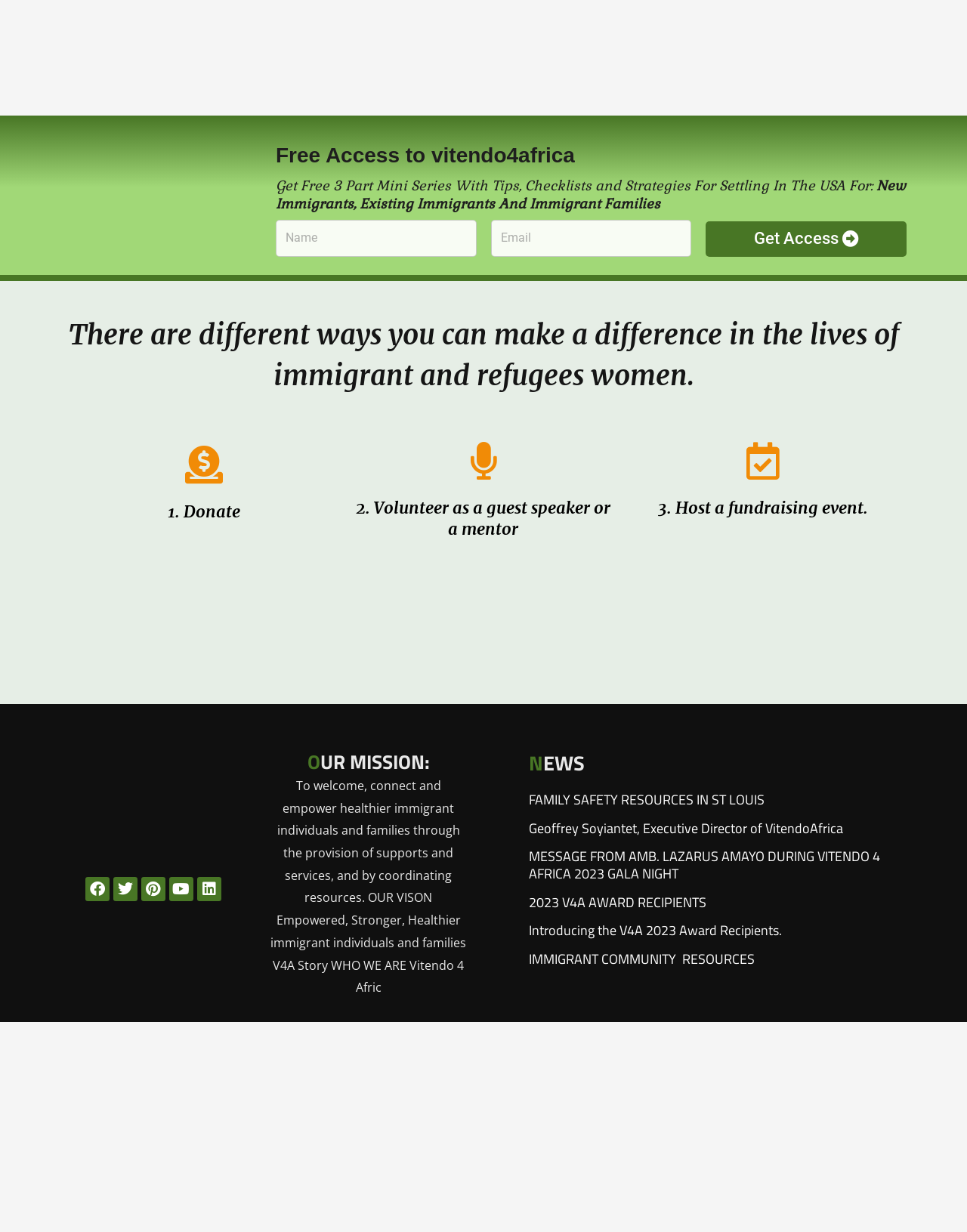What can one get by providing their name and email?
Please use the image to provide an in-depth answer to the question.

The webpage has a form that asks for one's name and email in exchange for free access to a 3-part mini series with tips, checklists, and strategies for settling in the USA.